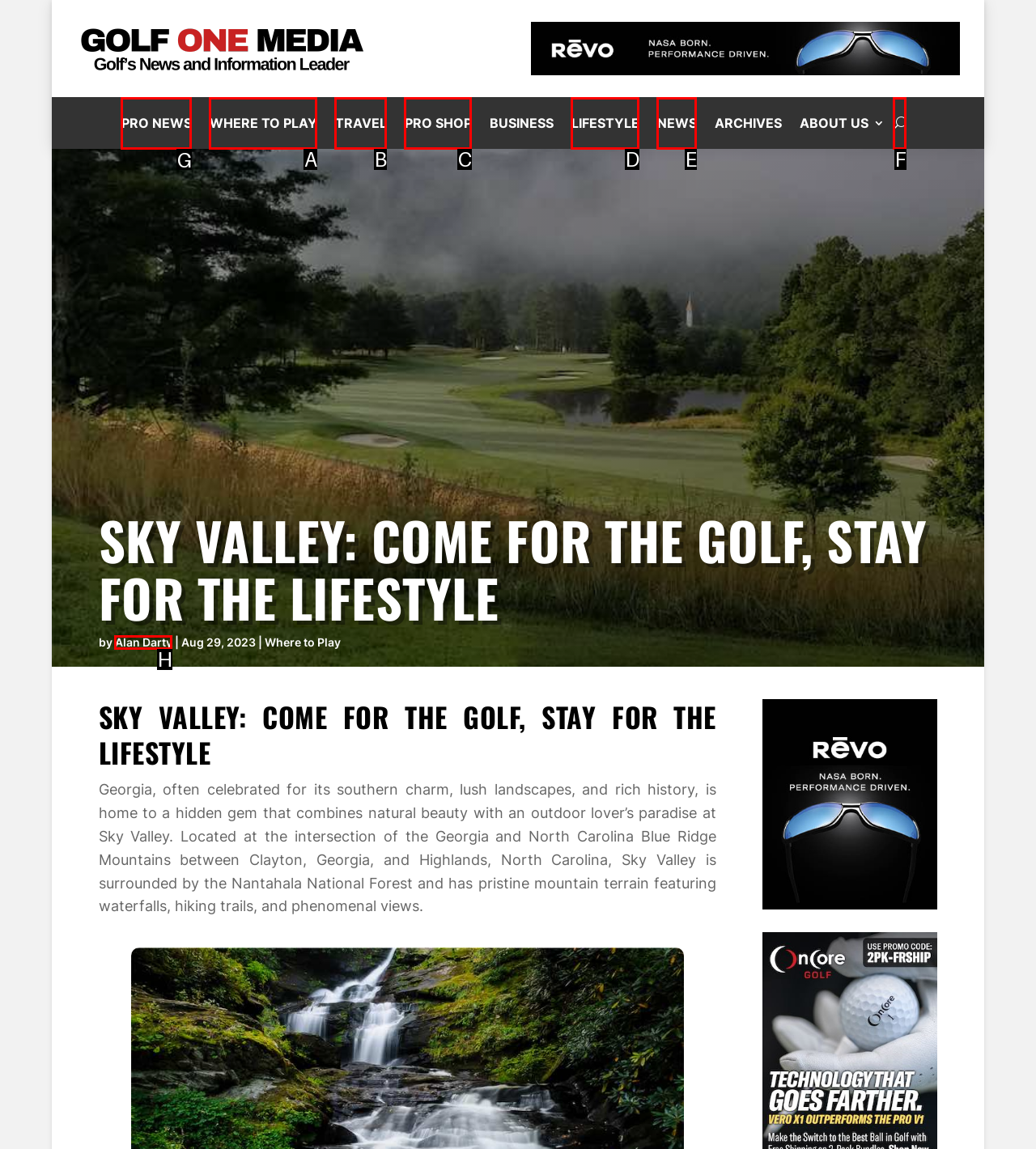Select the letter of the element you need to click to complete this task: Click the 'dominican mail order brides' link
Answer using the letter from the specified choices.

None